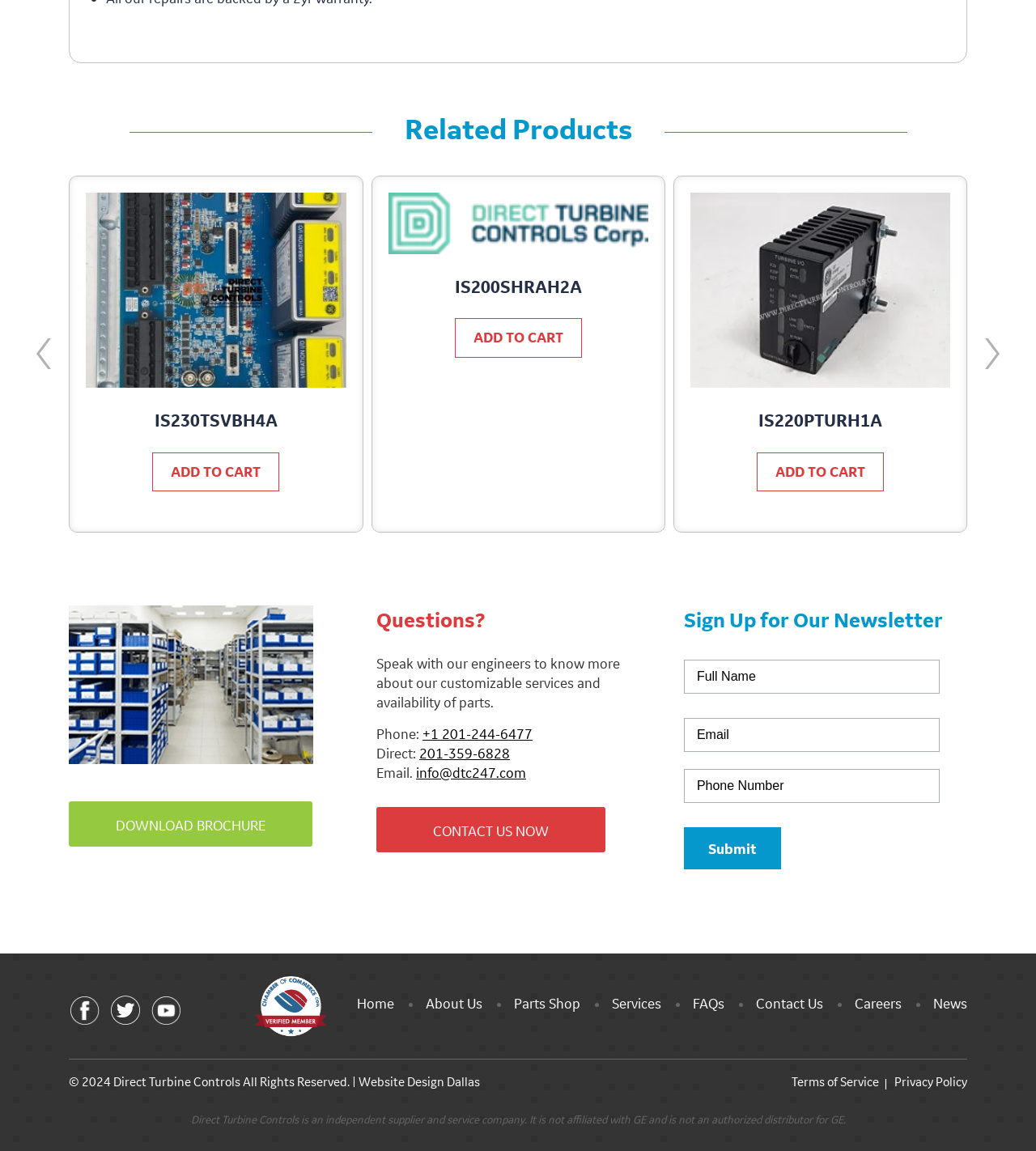What is the purpose of the 'DOWNLOAD BROCHURE' button?
Respond with a short answer, either a single word or a phrase, based on the image.

To download brochure